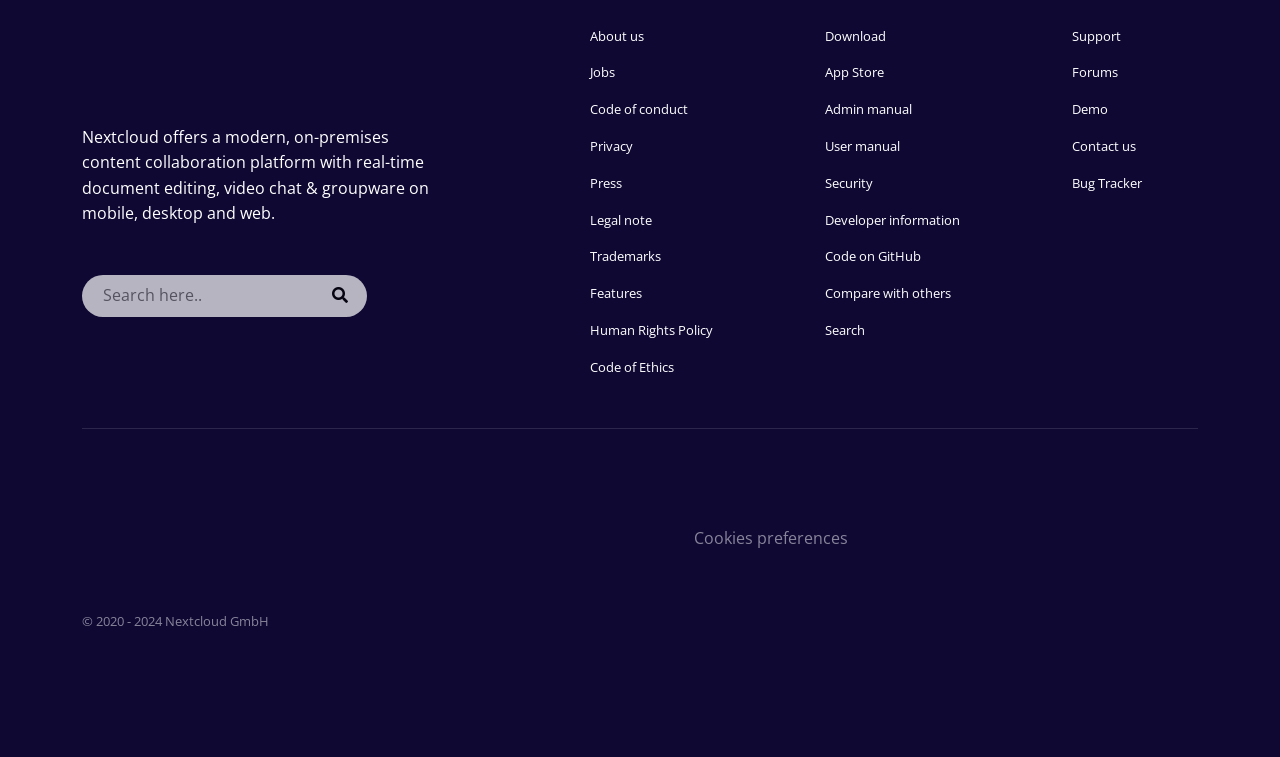Please identify the bounding box coordinates of the area I need to click to accomplish the following instruction: "Learn about Nextcloud features".

[0.455, 0.363, 0.563, 0.412]